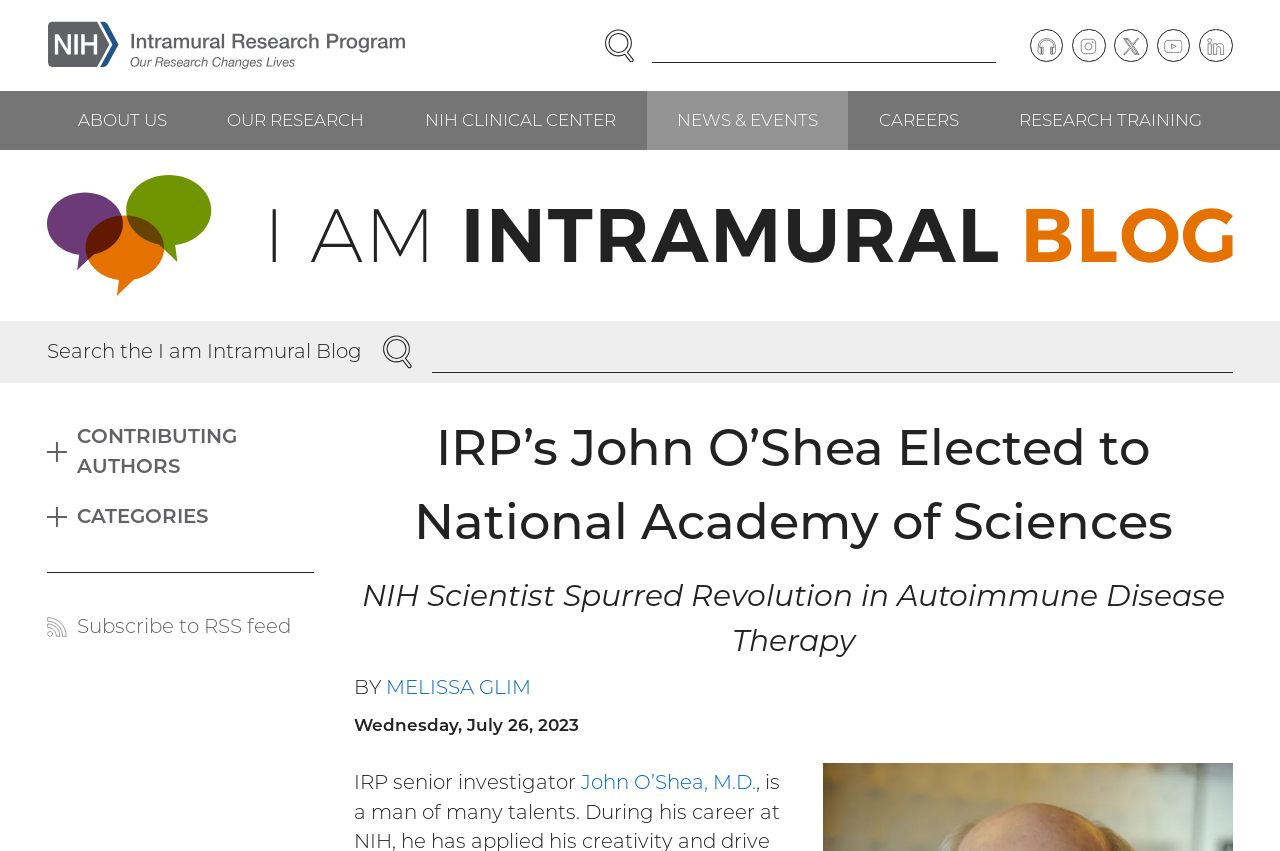Locate the bounding box coordinates of the area you need to click to fulfill this instruction: 'Follow NIH Intramural Research Program on Instagram'. The coordinates must be in the form of four float numbers ranging from 0 to 1: [left, top, right, bottom].

[0.837, 0.034, 0.864, 0.073]